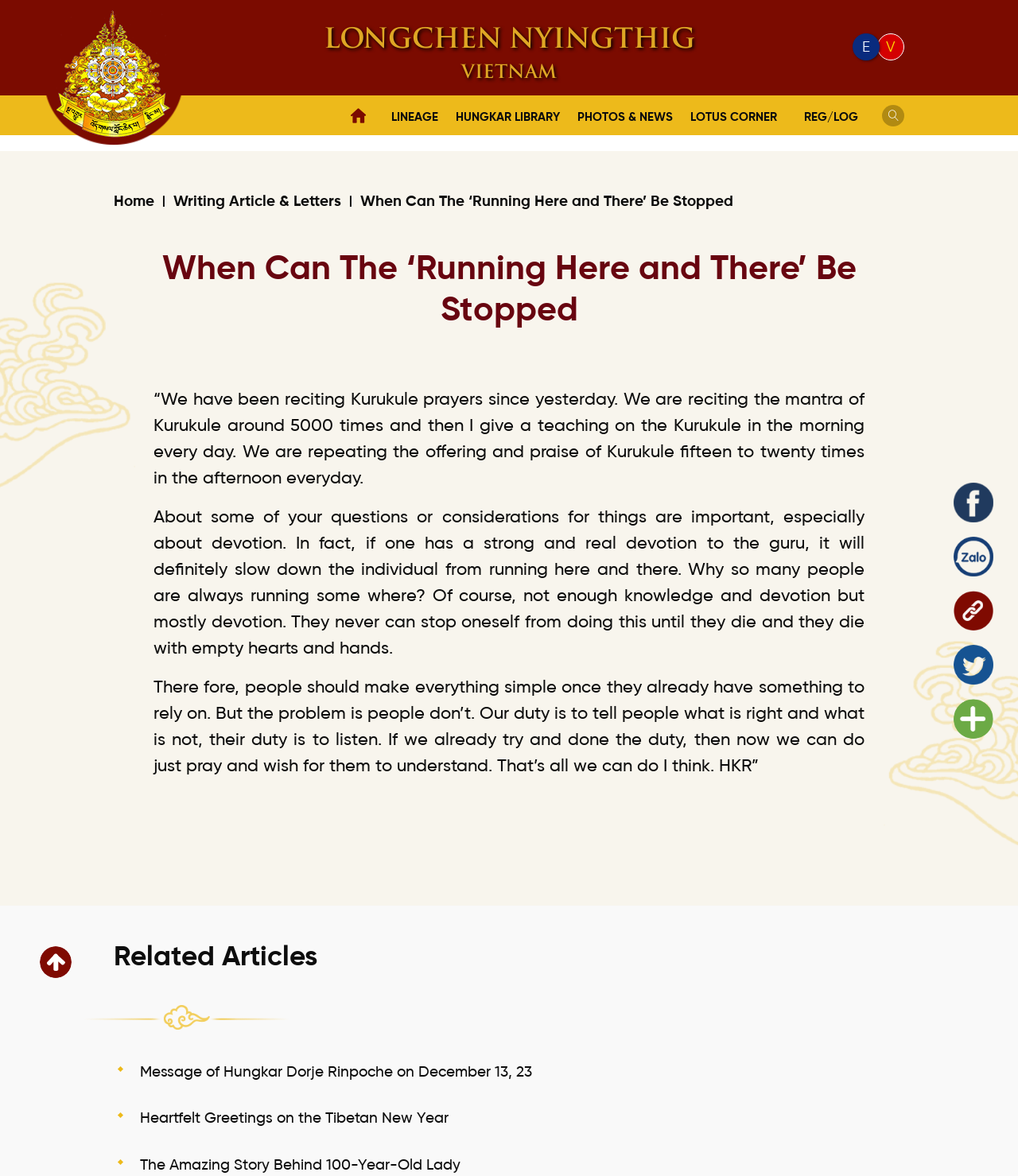Locate the bounding box coordinates of the area to click to fulfill this instruction: "Open the 'LINEAGE' page". The bounding box should be presented as four float numbers between 0 and 1, in the order [left, top, right, bottom].

[0.384, 0.095, 0.43, 0.105]